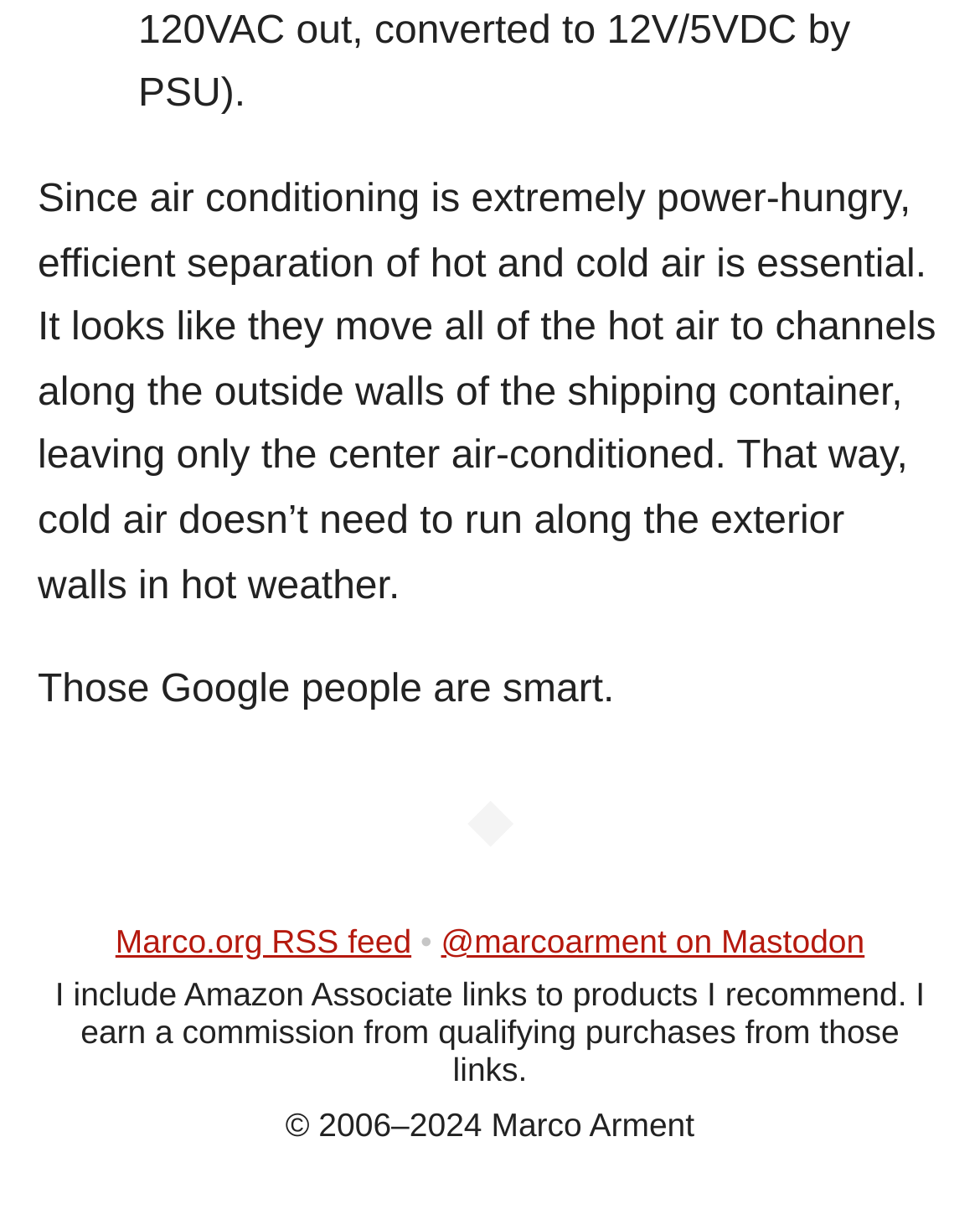What social media platform is the author on?
Answer the question with detailed information derived from the image.

The footer section of the webpage contains a link to the author's profile on Mastodon, which suggests that the author is on this social media platform.